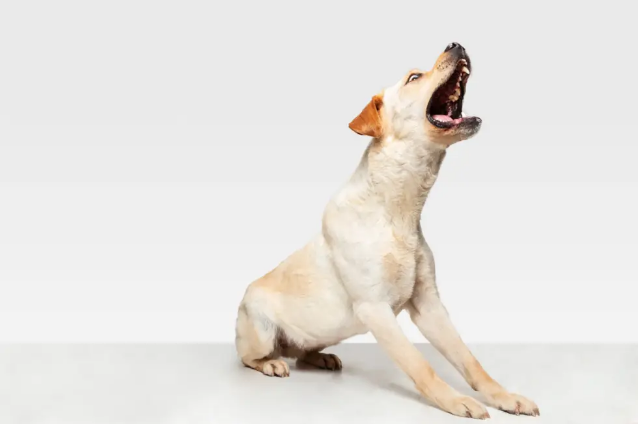Why do dogs bark according to the caption?
Please craft a detailed and exhaustive response to the question.

The caption explains that barking can serve as a defense mechanism for dogs, allowing them to signal perceived threats and communicate their discomfort. This behavior is evident in the image, where the dog's open mouth and expression suggest it may be feeling threatened or overwhelmed.